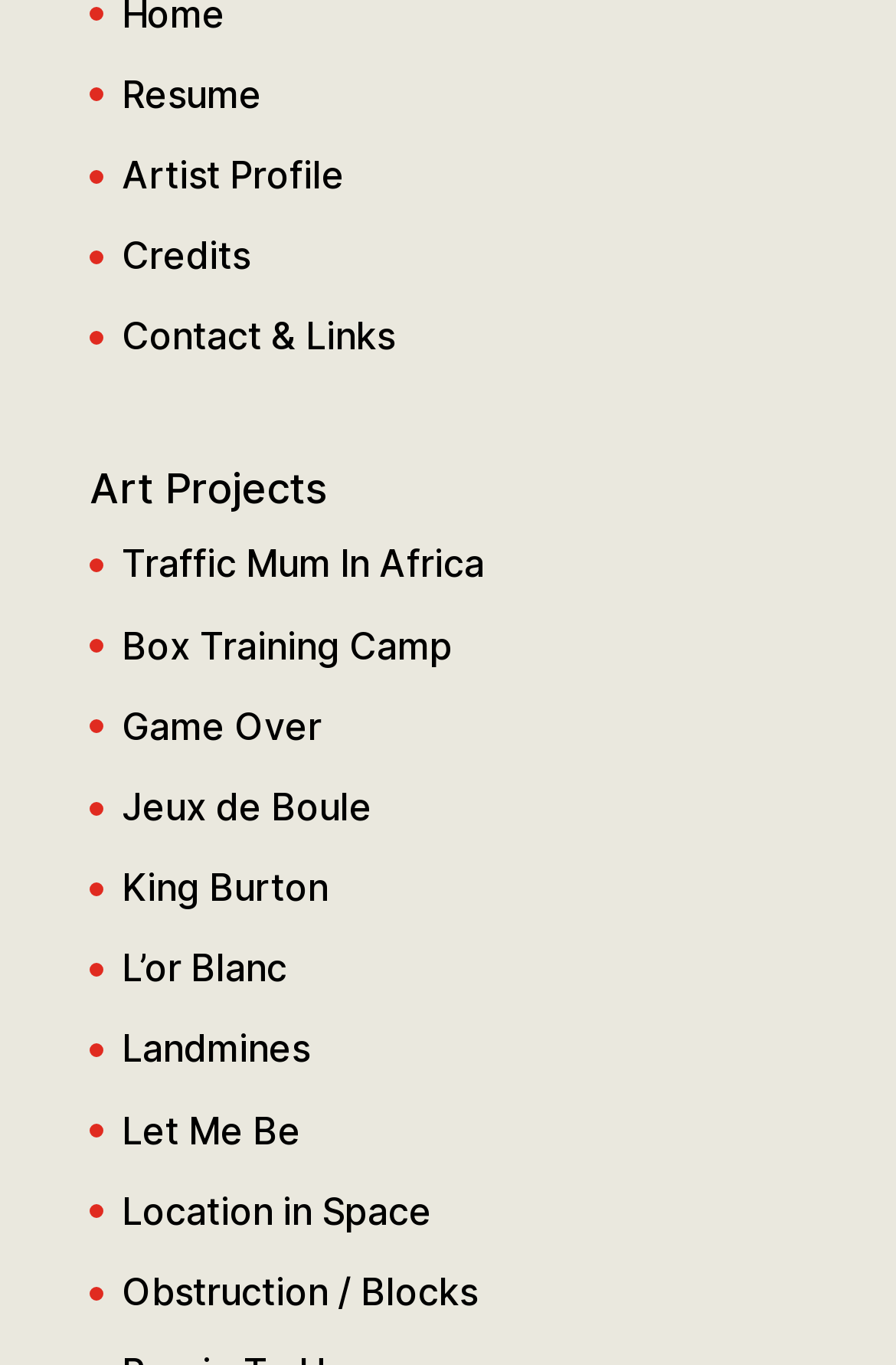How many art projects are listed?
Look at the image and respond with a single word or a short phrase.

9